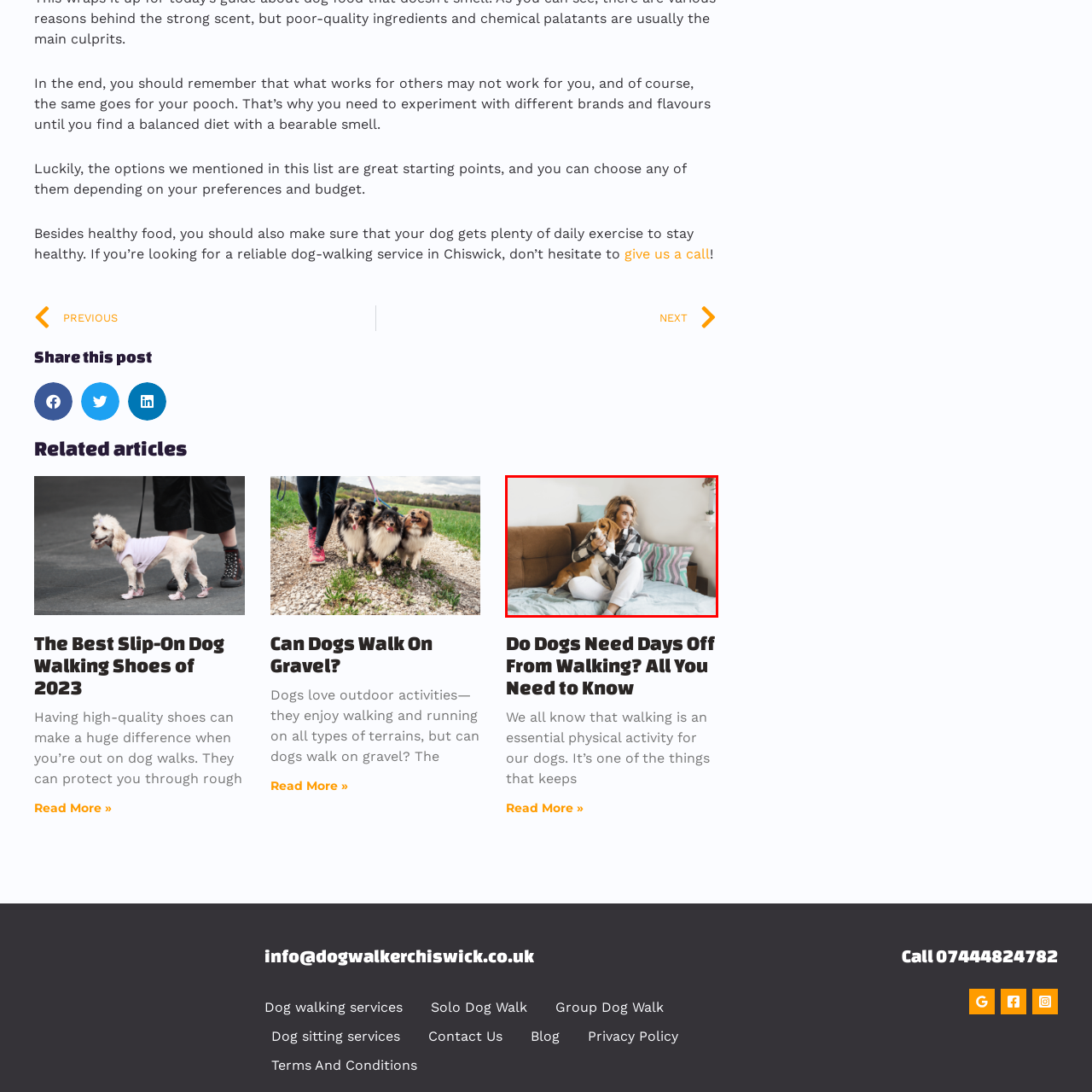What is the color of the woman's pants?
Inspect the image surrounded by the red bounding box and answer the question using a single word or a short phrase.

White